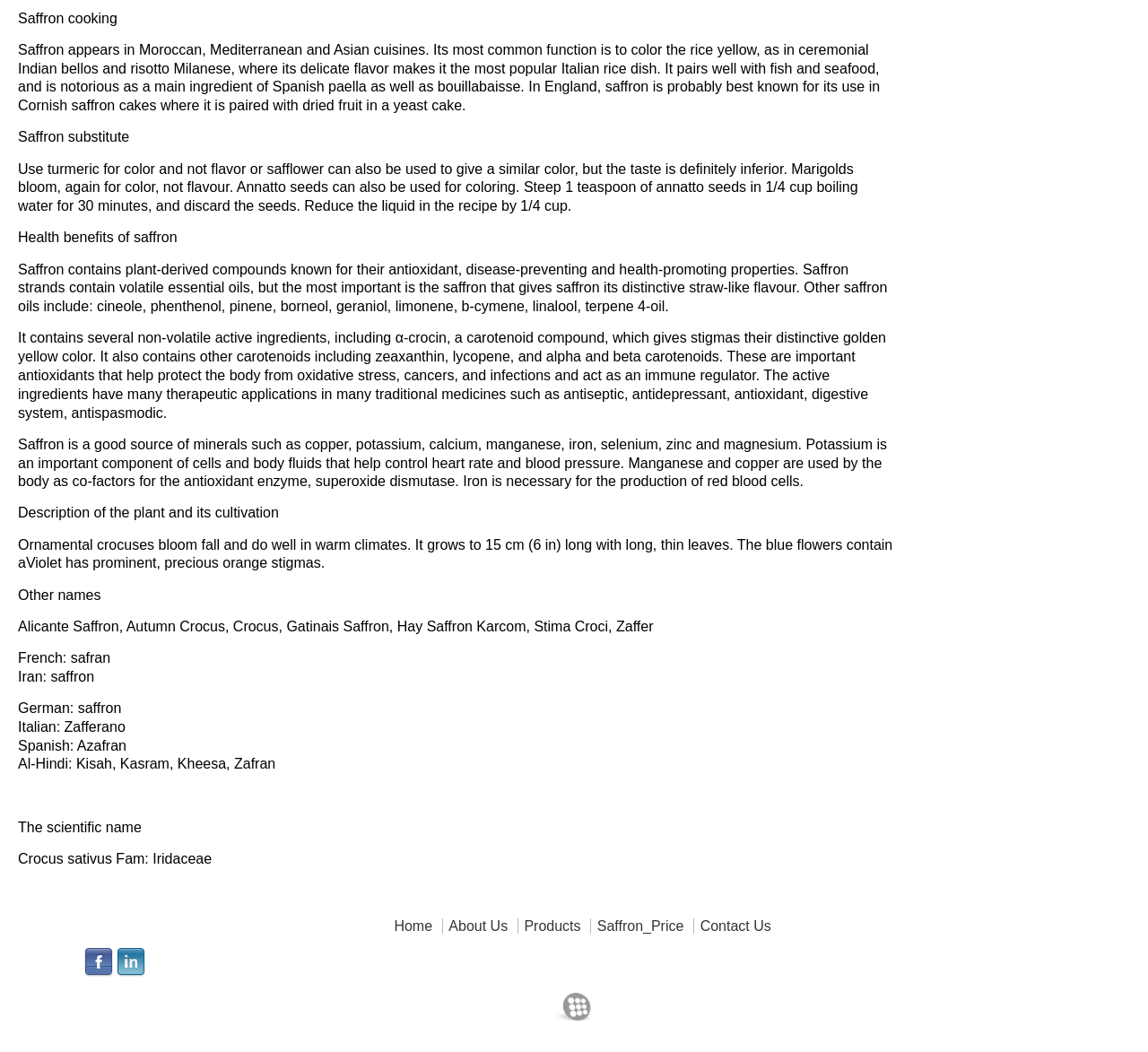Provide the bounding box coordinates in the format (top-left x, top-left y, bottom-right x, bottom-right y). All values are floating point numbers between 0 and 1. Determine the bounding box coordinate of the UI element described as: Add to cart

None